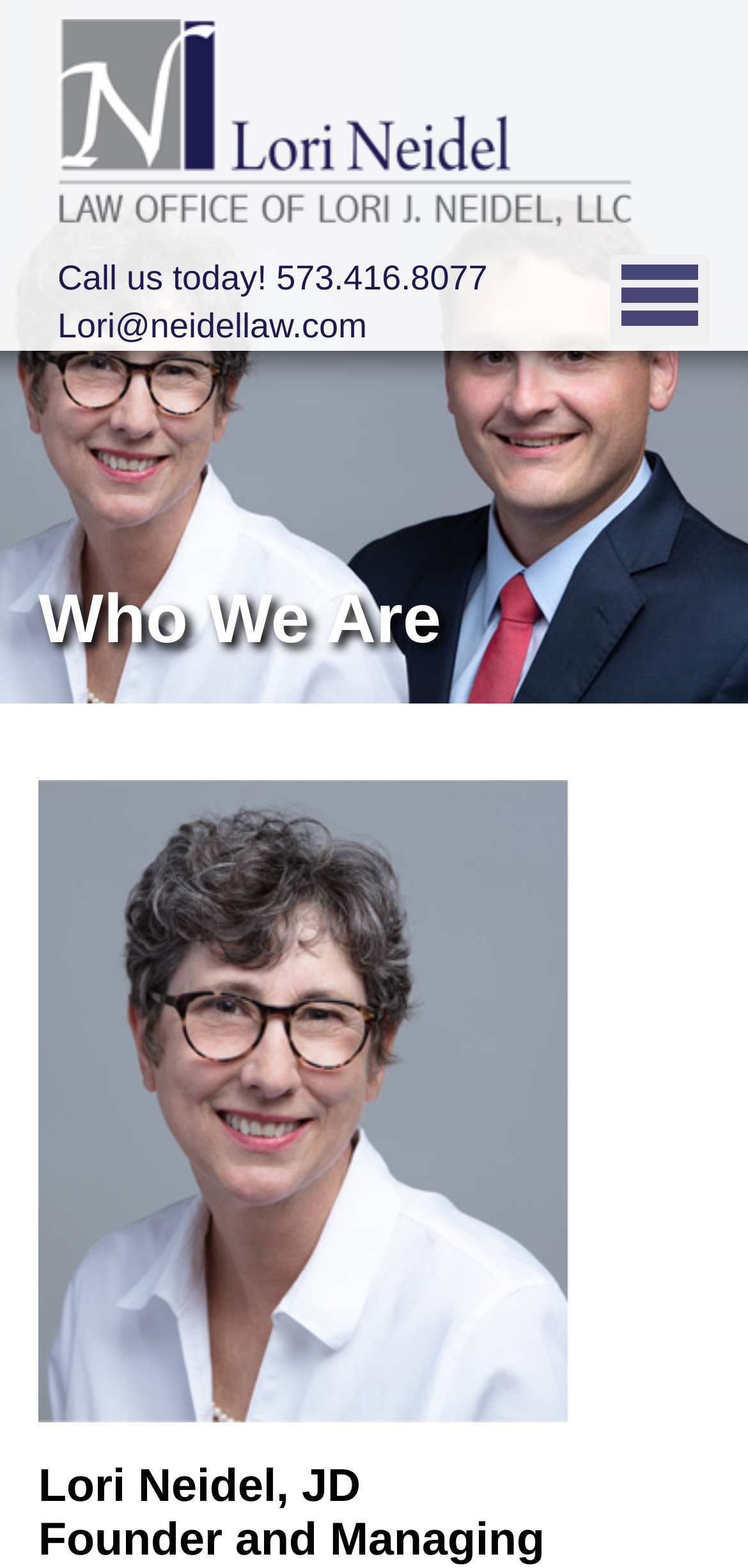Present a detailed account of what is displayed on the webpage.

The webpage is about the Law Office of Lori J. Neidel, LLC, specifically introducing the founder and managing member, Lori Neidel. 

At the top left of the page, there are three links: an empty link, a link to call the office, and a link to Lori's email address. 

On the top right, there is a button labeled "Menu" which is not expanded. 

Below the top section, there is a heading that reads "Who We Are". 

To the left of the heading, there is an image with the label "neidel", which likely represents the law office's logo. 

Below the image, there is a text that reads "Lori Neidel, JD", which is the founder's name and title.